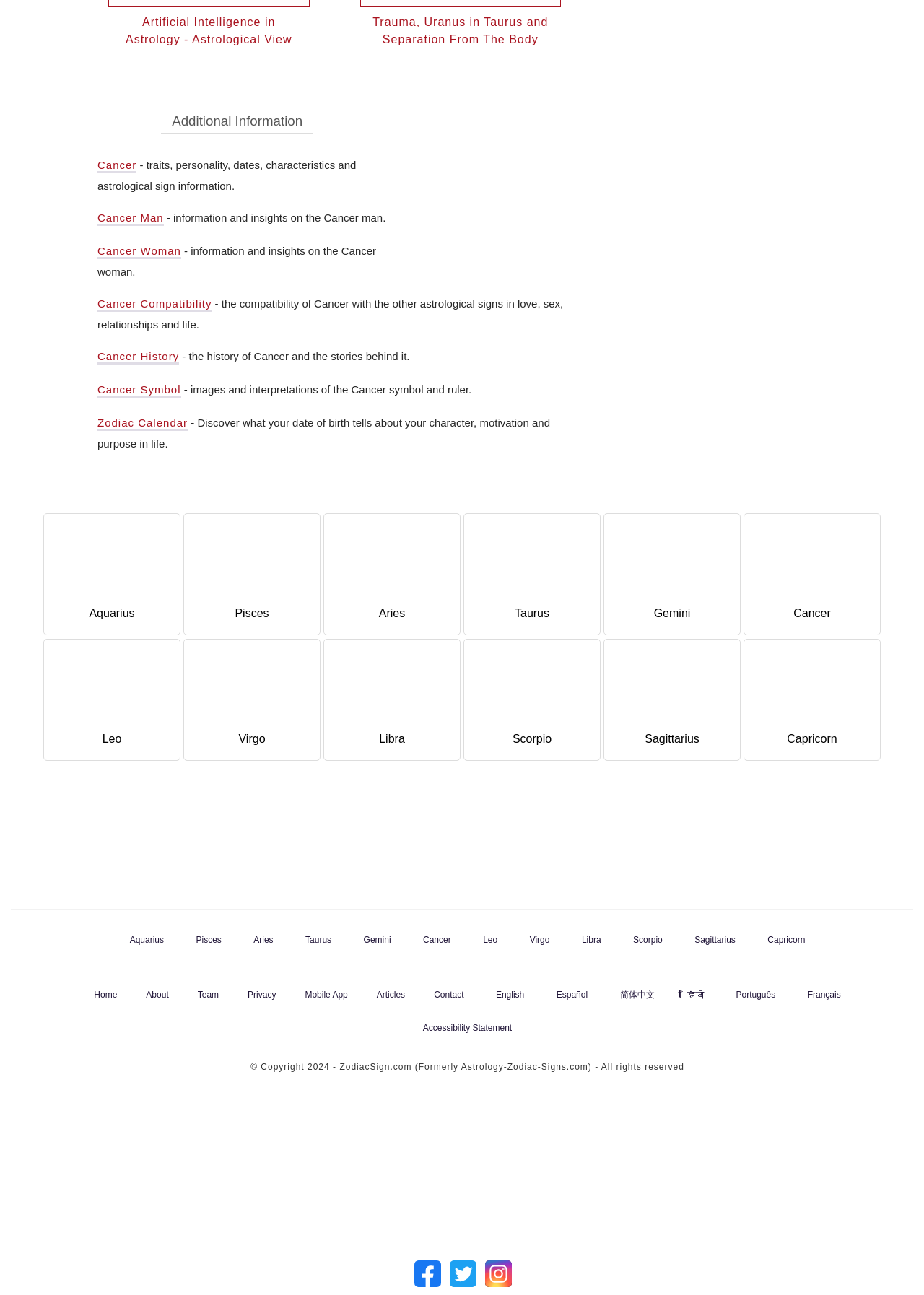Kindly respond to the following question with a single word or a brief phrase: 
How many languages are supported by this webpage?

7